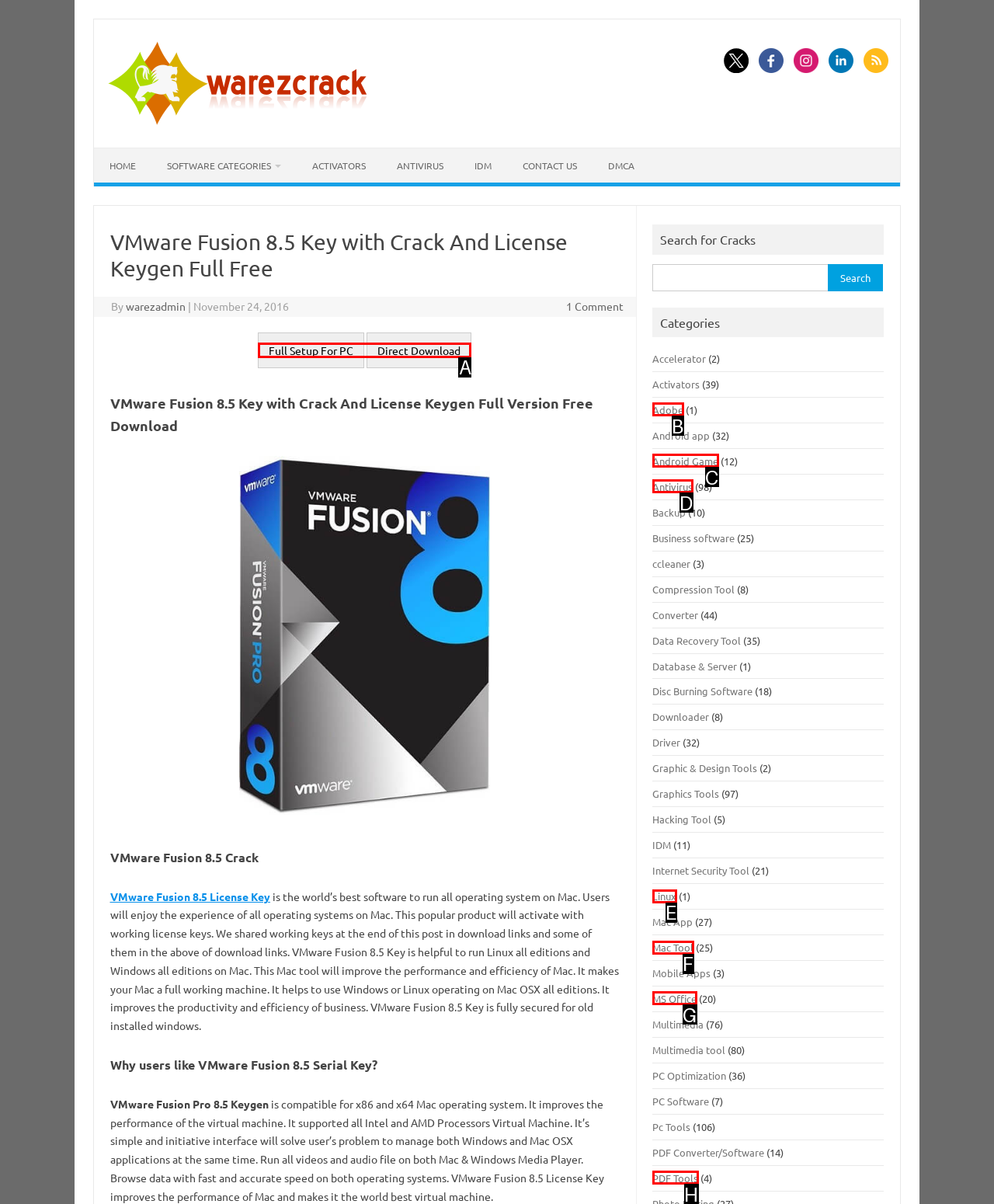Specify which HTML element I should click to complete this instruction: Click on the 'Full Setup For PC Direct Download' link Answer with the letter of the relevant option.

A